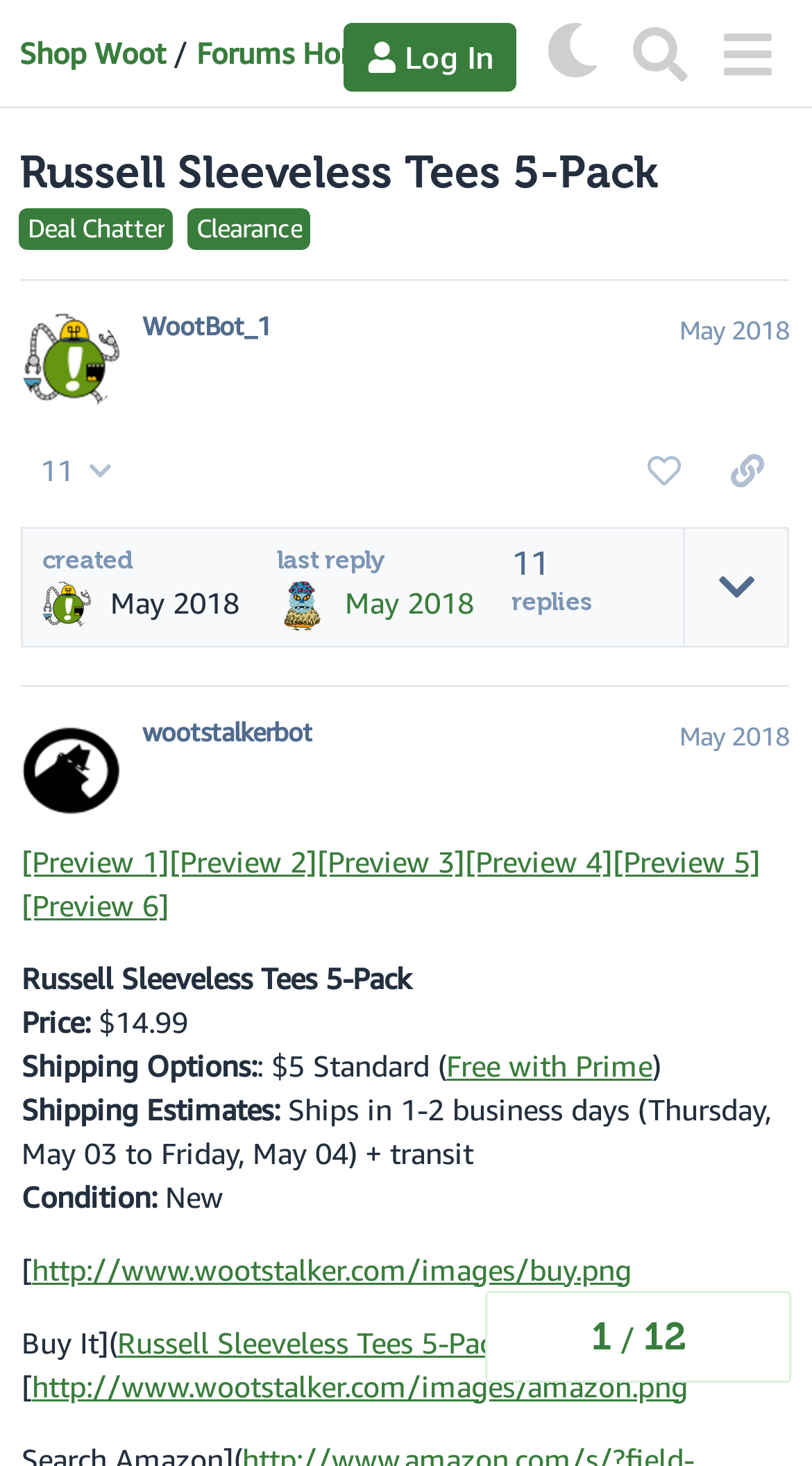What is the name of the product?
Analyze the image and deliver a detailed answer to the question.

I found the answer by looking at the heading element that says 'Russell Sleeveless Tees 5-Pack' which is a prominent element on the webpage, indicating that it is the name of the product.